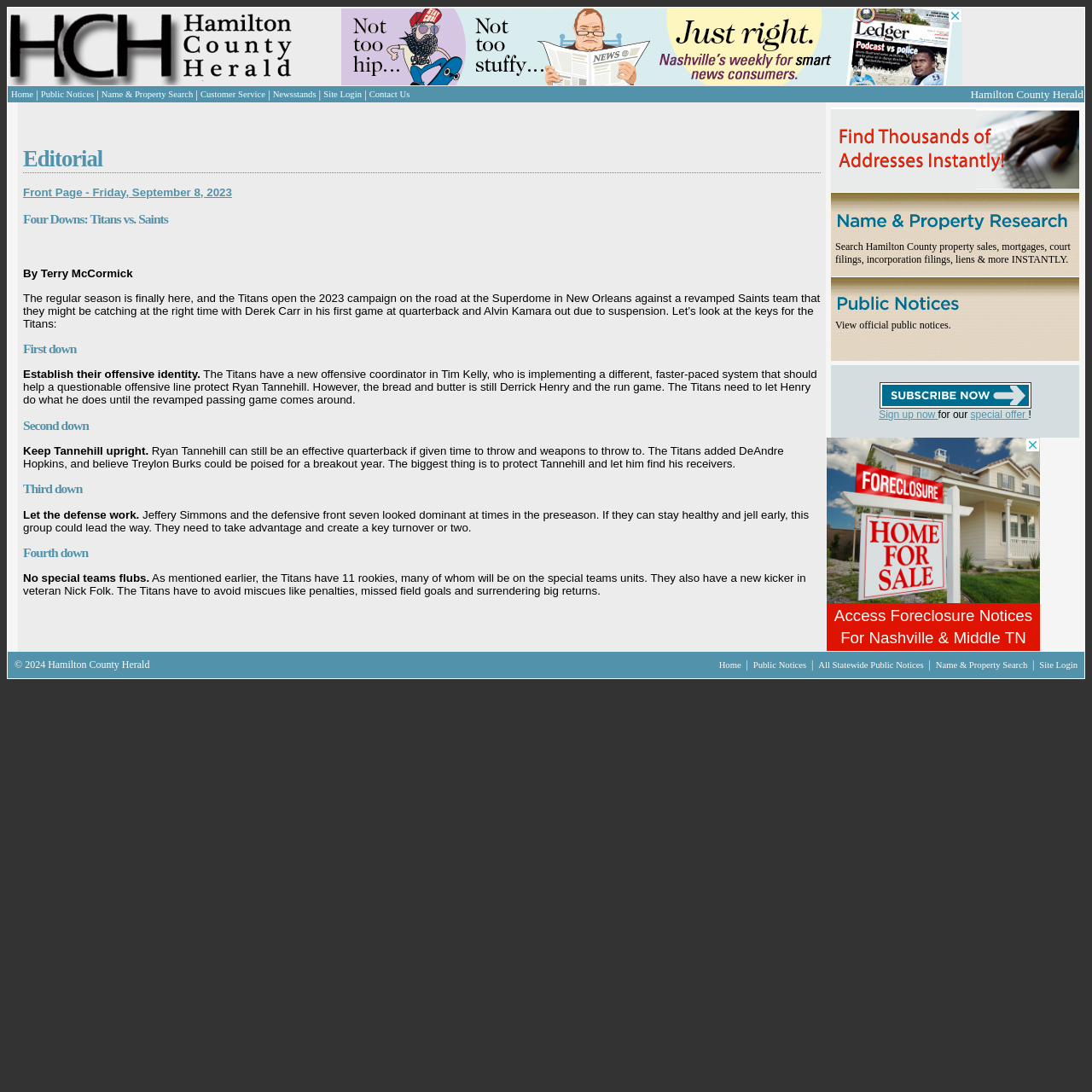What is the topic of the article?
Please provide a single word or phrase answer based on the image.

Titans vs. Saints